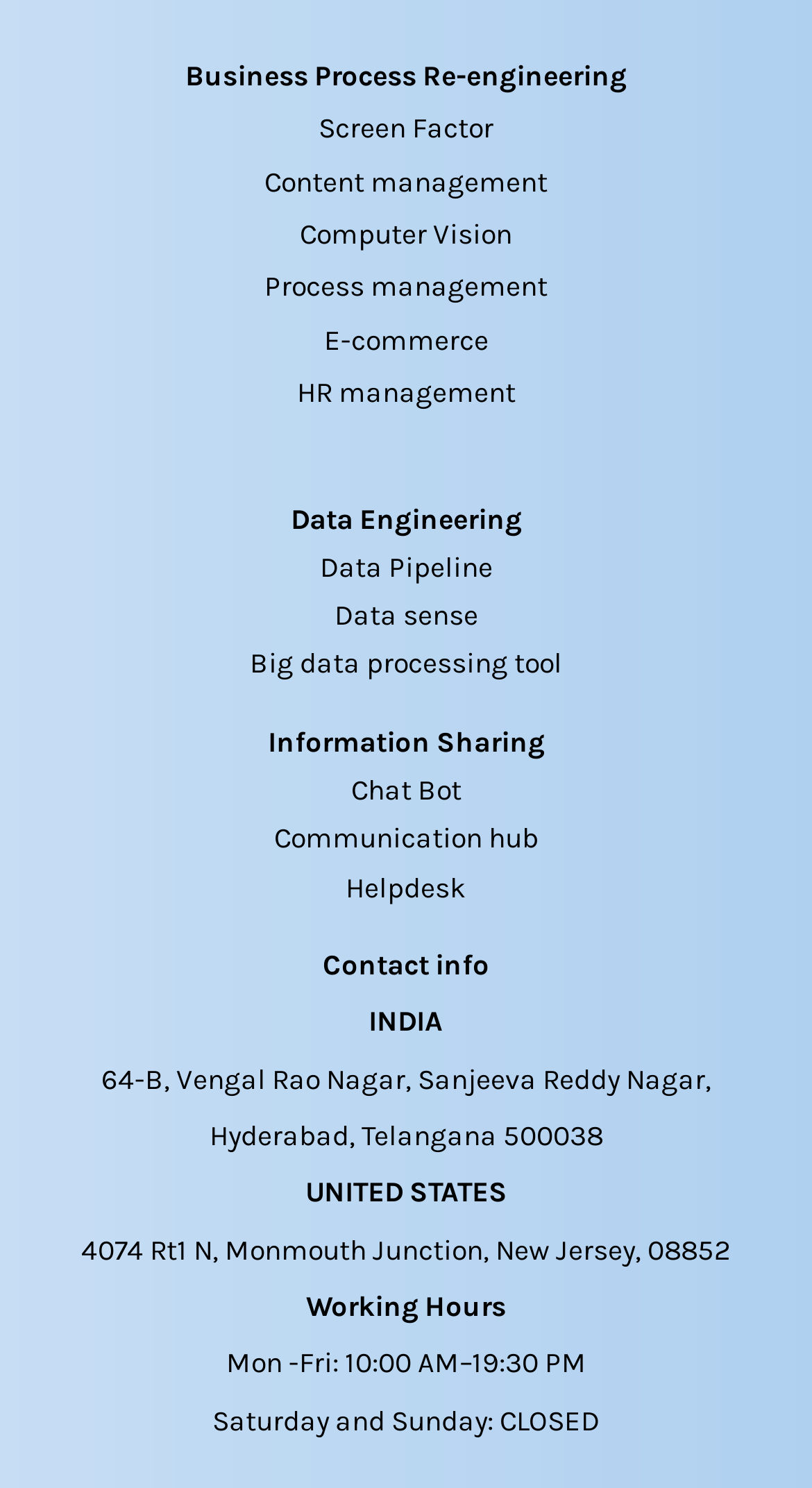Locate the UI element that matches the description title="ISA_Membership_Banner_2023" in the webpage screenshot. Return the bounding box coordinates in the format (top-left x, top-left y, bottom-right x, bottom-right y), with values ranging from 0 to 1.

None